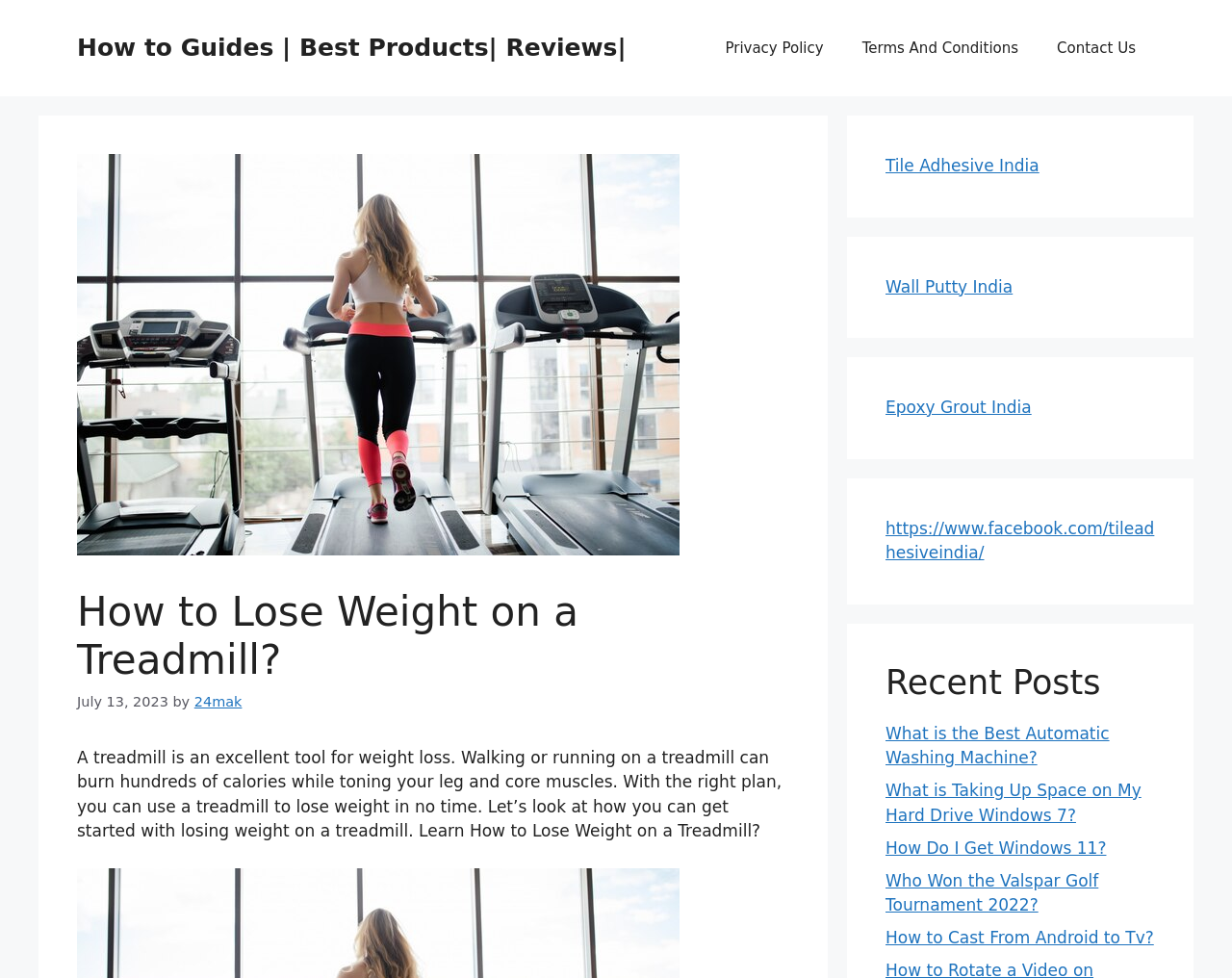Using the provided element description, identify the bounding box coordinates as (top-left x, top-left y, bottom-right x, bottom-right y). Ensure all values are between 0 and 1. Description: Privacy Policy

[0.573, 0.02, 0.684, 0.079]